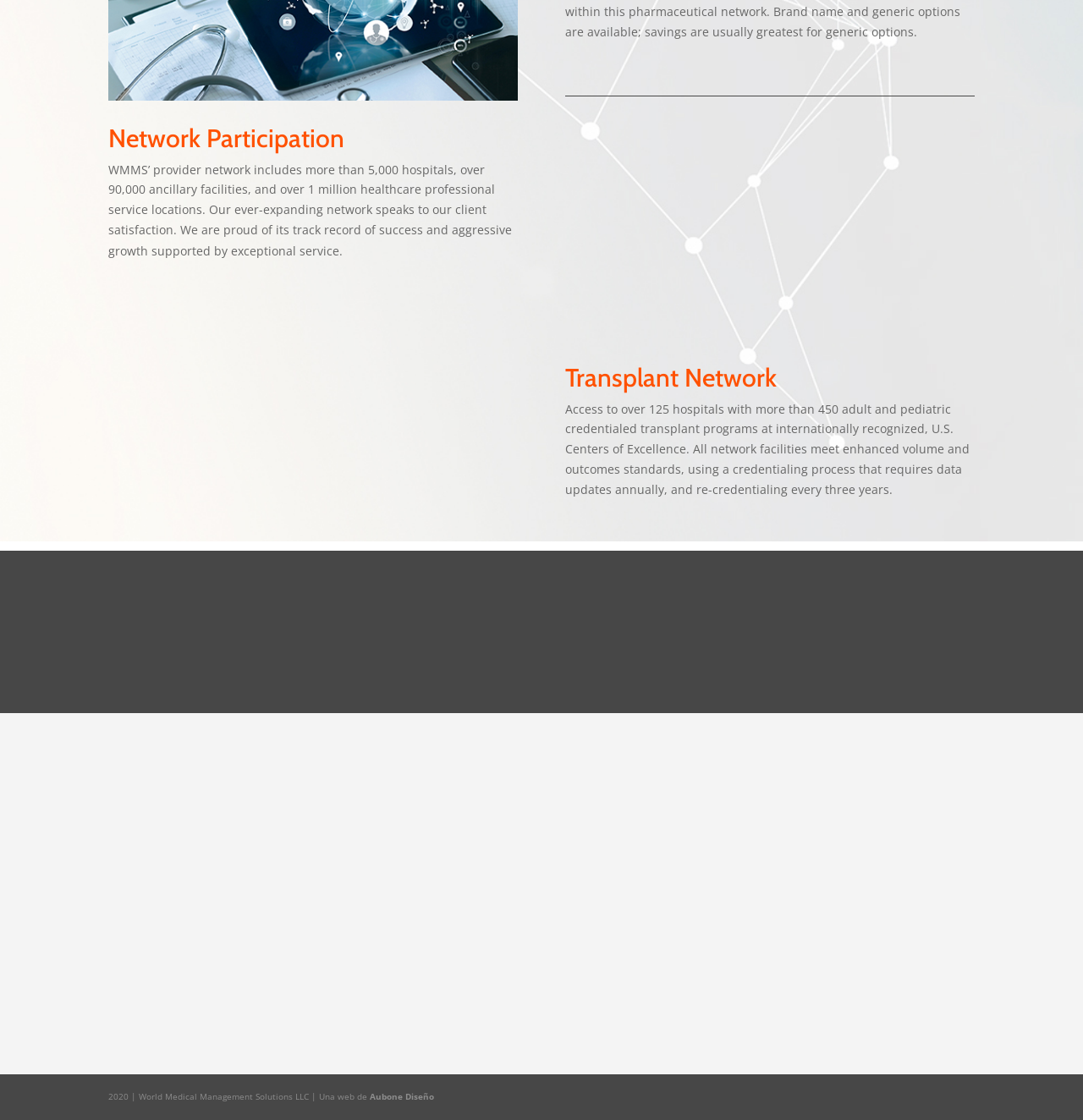What is the name of the provider network?
Using the visual information, reply with a single word or short phrase.

WMMS